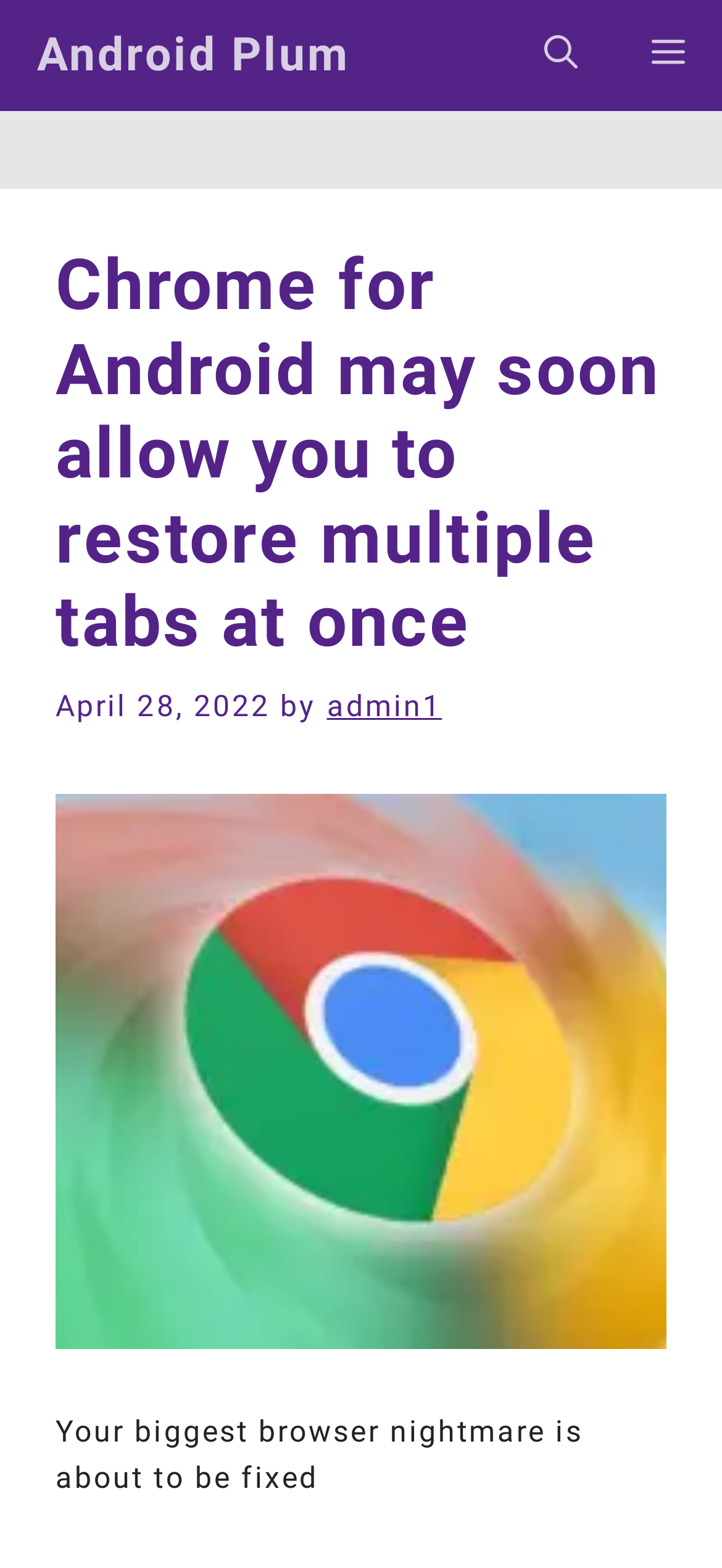Refer to the image and provide an in-depth answer to the question:
What is the name of the website?

The name of the website can be found in the top-left corner of the webpage, where it says 'Chrome for Android may soon allow you to restore multiple tabs at once – Android Plum'. The 'Android Plum' part is the name of the website.